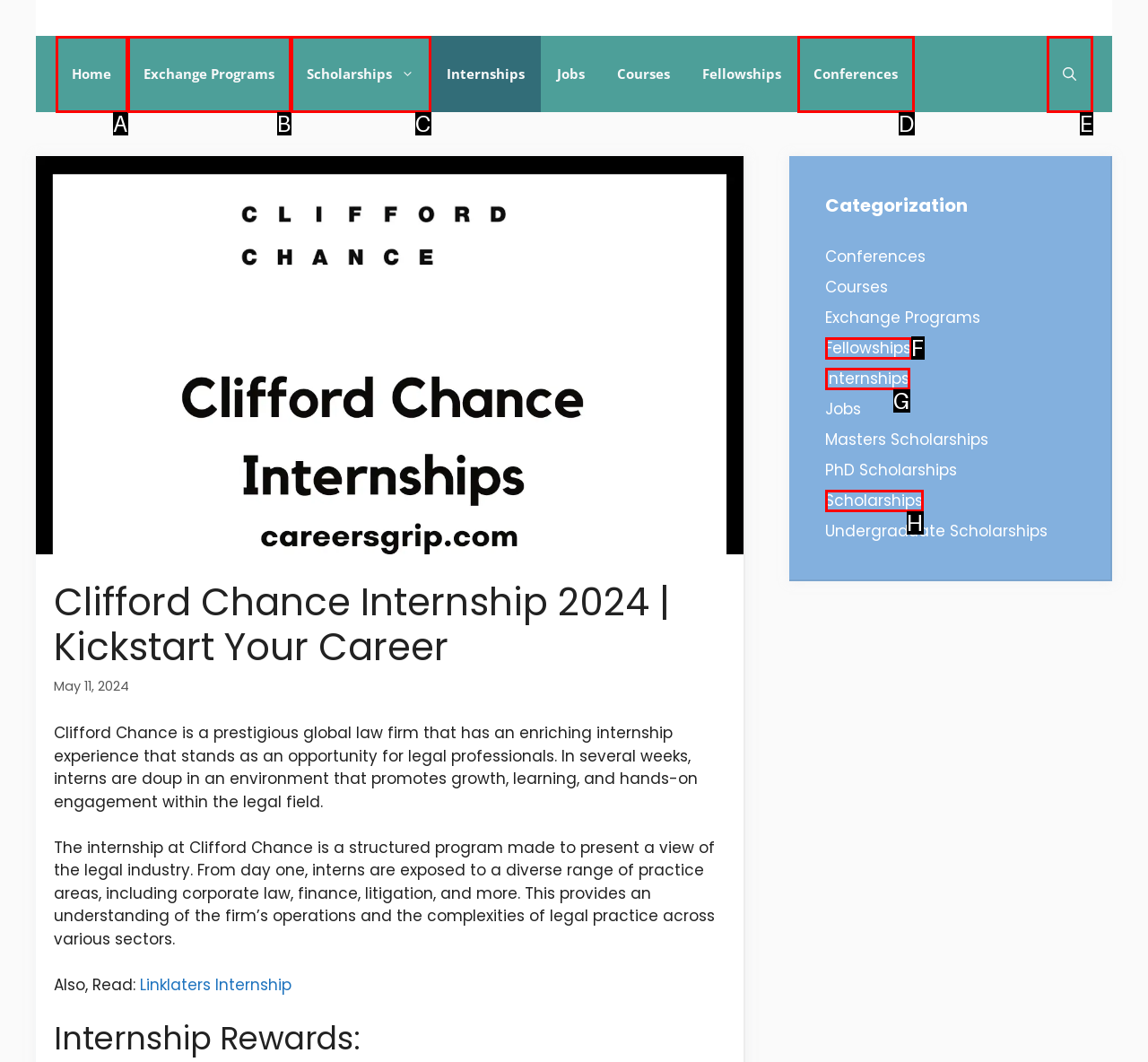Given the description: Scholarships, choose the HTML element that matches it. Indicate your answer with the letter of the option.

C